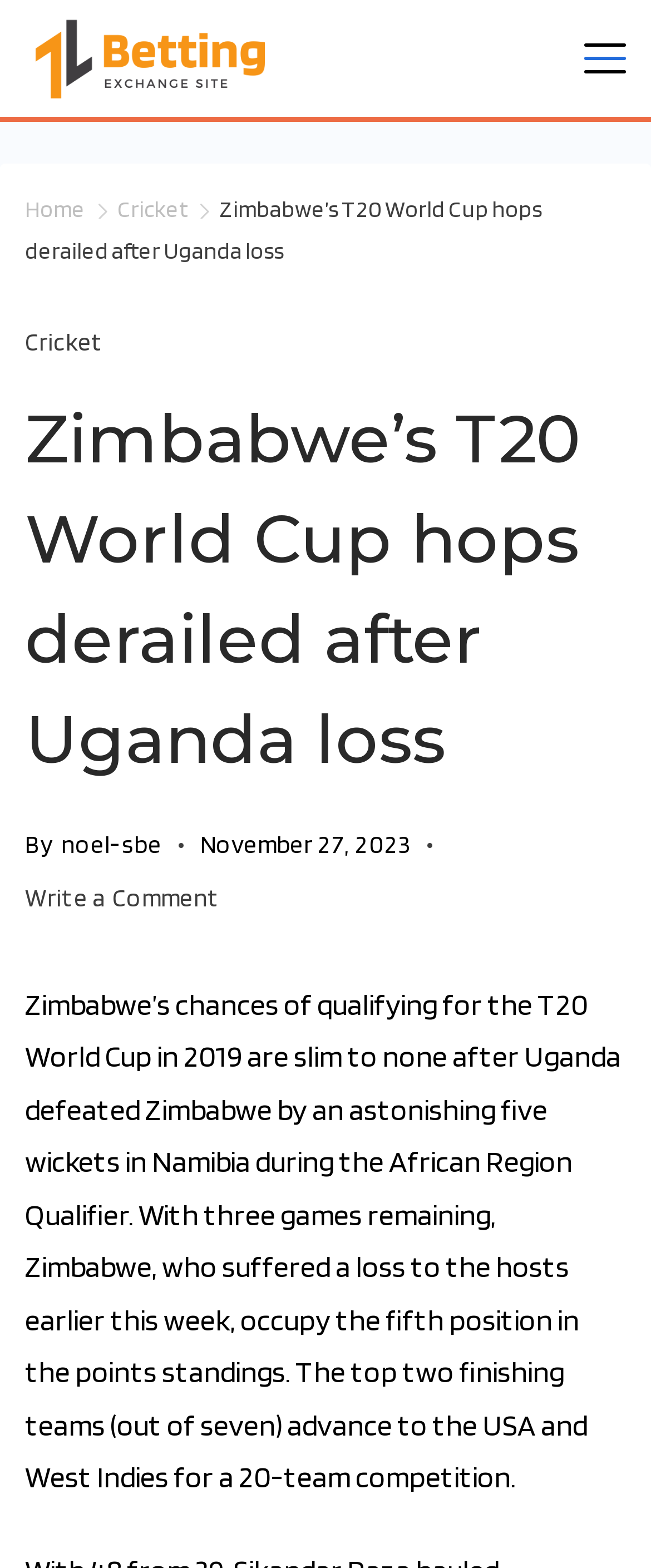Determine the bounding box coordinates for the area that should be clicked to carry out the following instruction: "Open the primary menu".

None